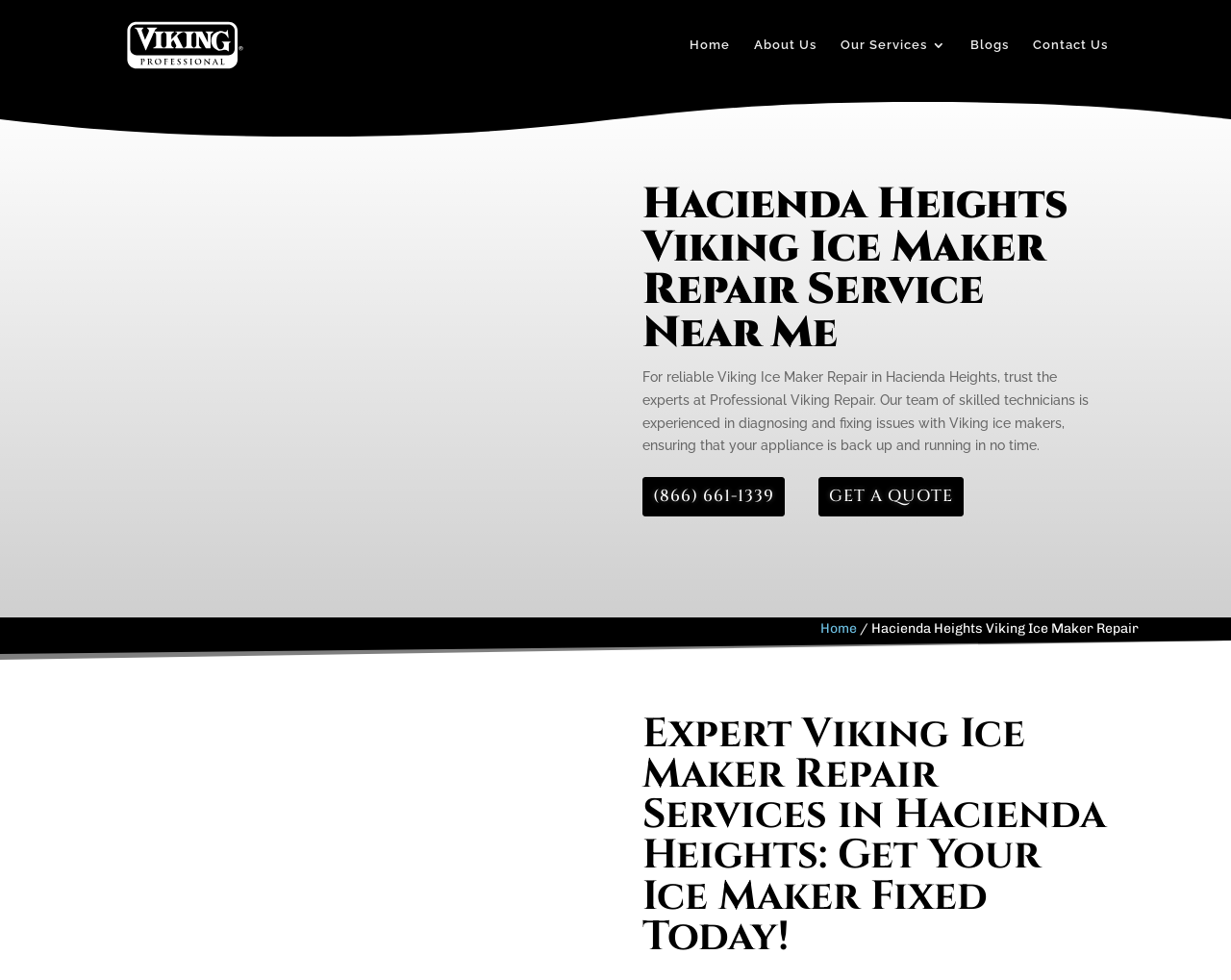Find the bounding box coordinates of the area that needs to be clicked in order to achieve the following instruction: "Search for historical documents". The coordinates should be specified as four float numbers between 0 and 1, i.e., [left, top, right, bottom].

None